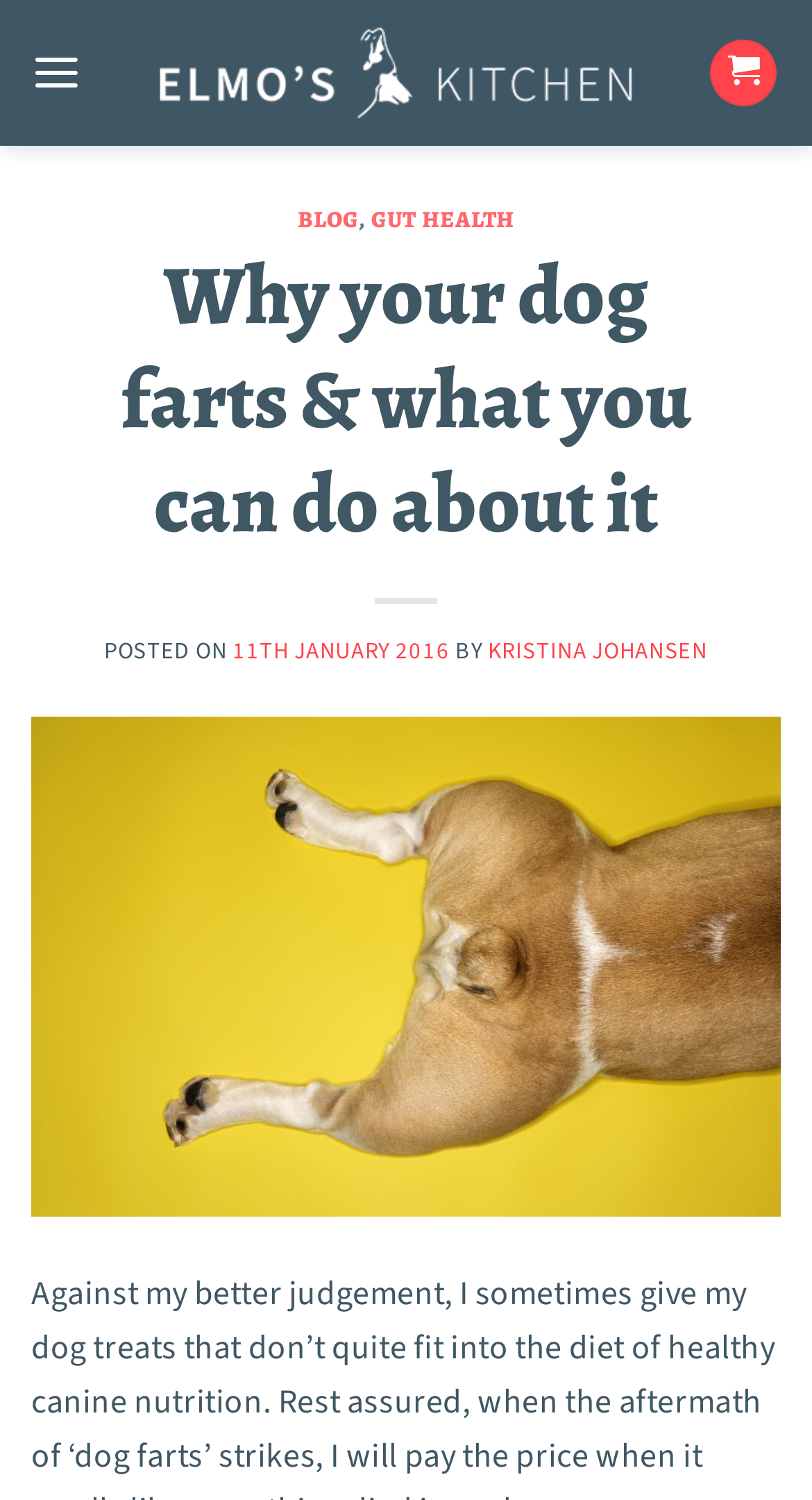Generate a comprehensive caption for the webpage you are viewing.

The webpage is about uncovering the mystery behind a dog's farts, common culprits, and dietary changes to alleviate the odors. At the top left of the page, there is a link to "Elmo's Kitchen" accompanied by an image with the same name. Next to it, on the top right, is a link to "Menu" with an arrow icon. 

Below the top section, there is a header area that spans almost the entire width of the page. Within this header, there are two sections: one with links to "BLOG" and "GUT HEALTH" on the left, and another with the title "Why your dog farts & what you can do about it" on the right. 

Under the header, there is a section with the post's metadata, including the text "POSTED ON", a link to the date "11TH JANUARY 2016", and the author's name "KRISTINA JOHANSEN". This section is positioned near the top center of the page. 

At the bottom of the page, there is a link that spans almost the entire width of the page, but its content is not specified. There are a total of 7 links on the page, including the ones mentioned above, and 1 image.